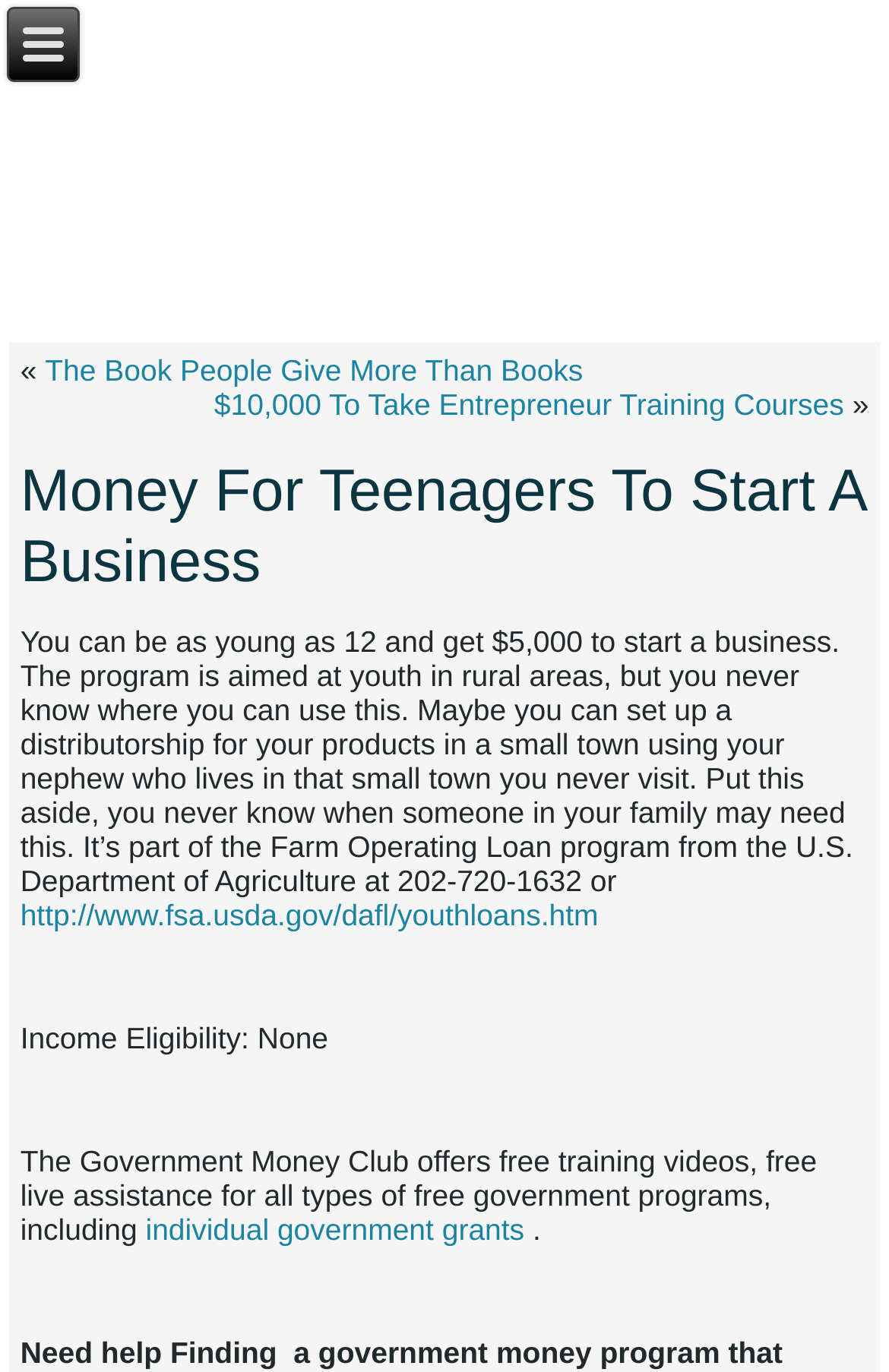Using the information in the image, could you please answer the following question in detail:
What is the income eligibility for the program?

The webpage explicitly states that 'Income Eligibility: None', indicating that there is no income requirement to be eligible for the program.